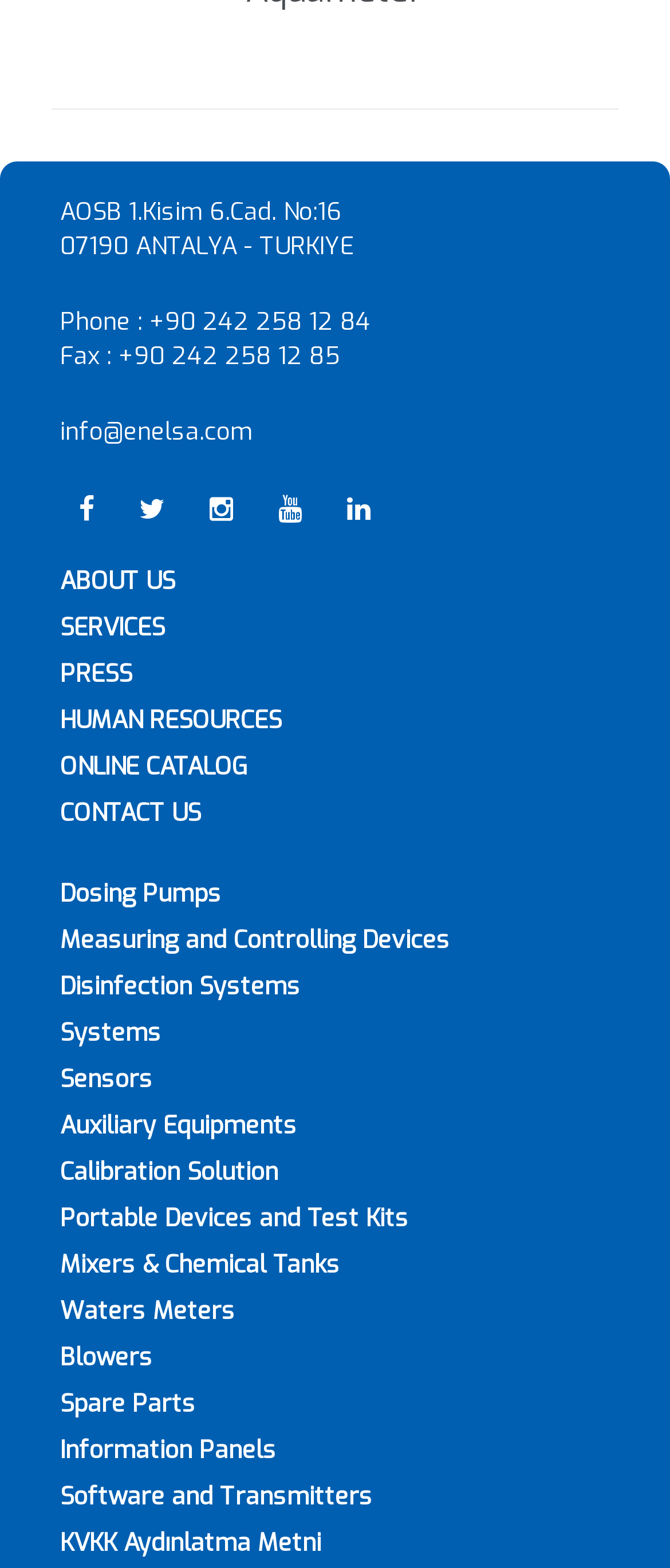What is the company's email address?
Using the image, provide a concise answer in one word or a short phrase.

info@enelsa.com